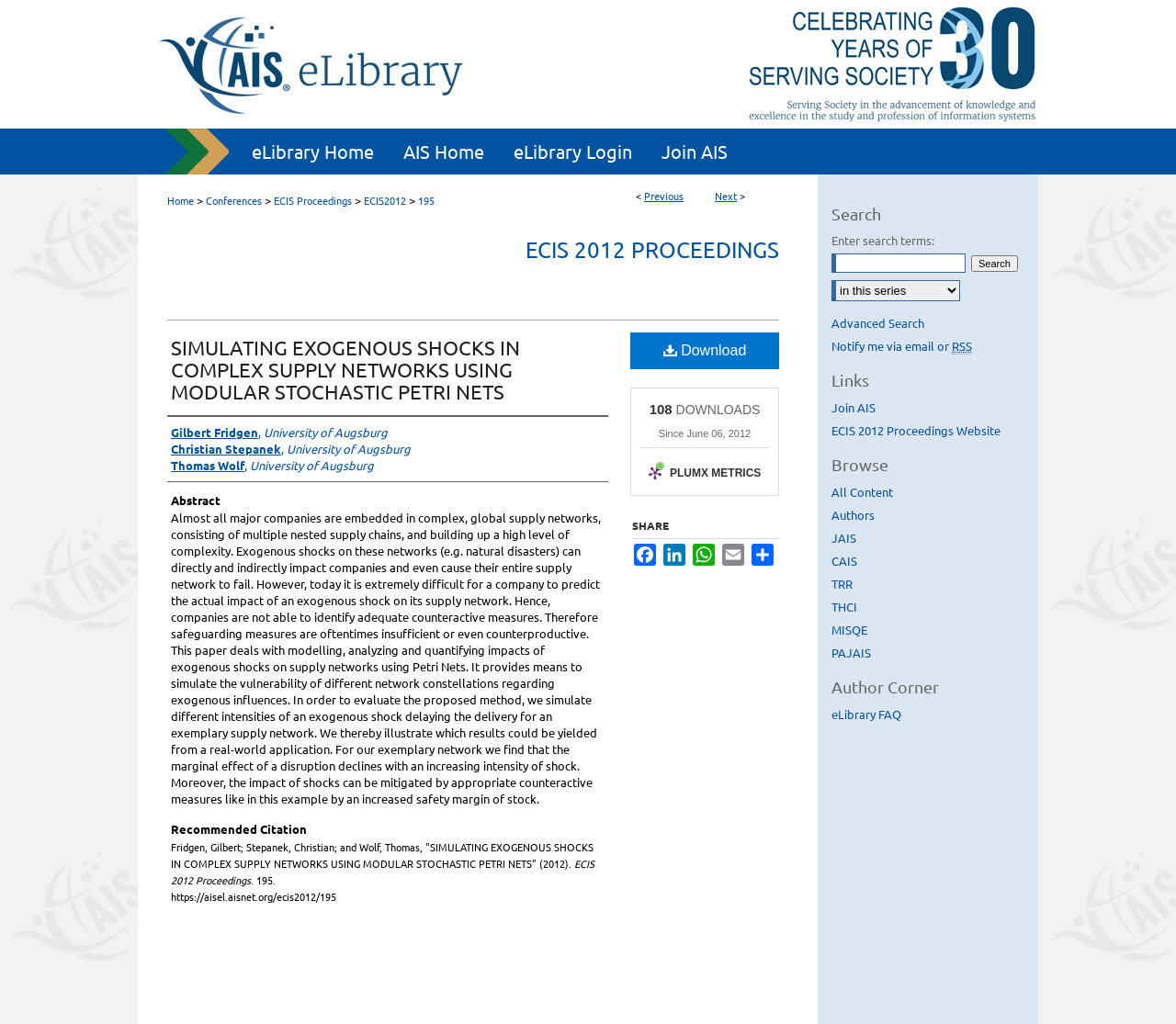Could you specify the bounding box coordinates for the clickable section to complete the following instruction: "Get assistance pro-bono for your pet"?

None